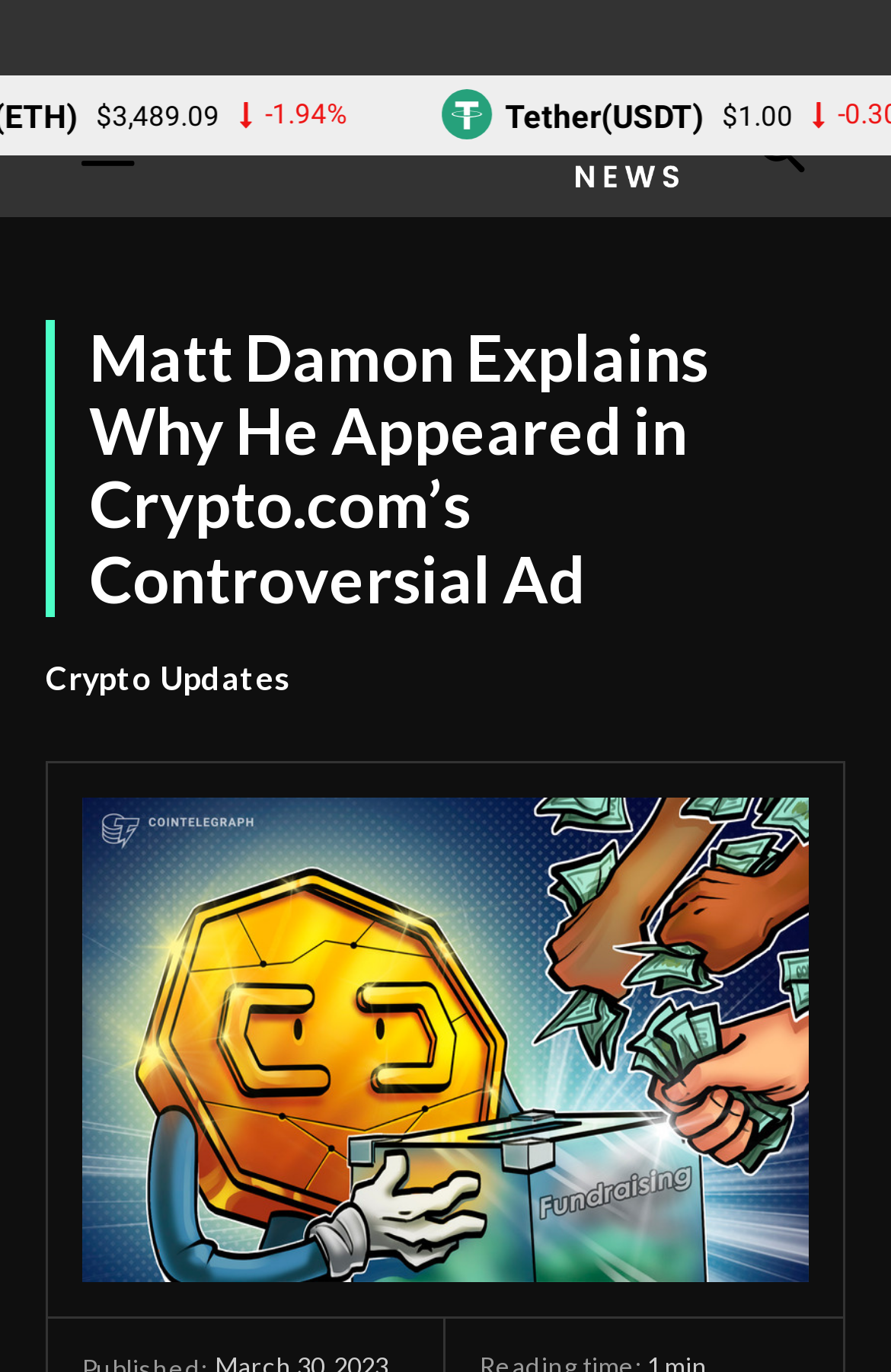Bounding box coordinates should be provided in the format (top-left x, top-left y, bottom-right x, bottom-right y) with all values between 0 and 1. Identify the bounding box for this UI element: Crypto Updates

[0.051, 0.477, 0.326, 0.51]